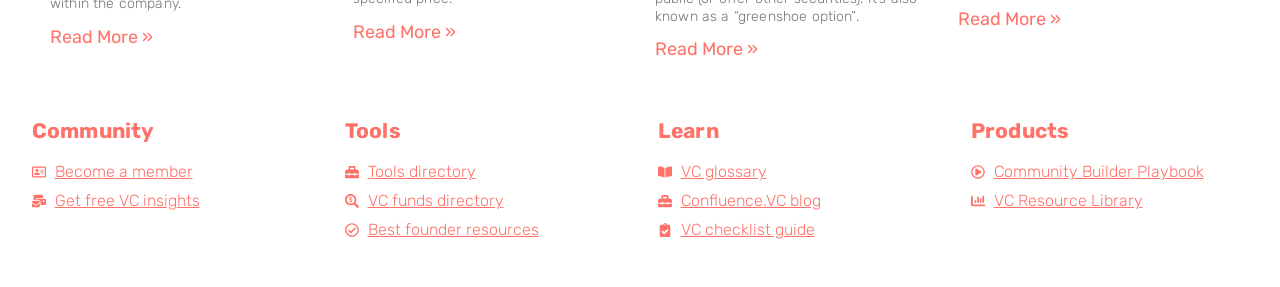Refer to the image and answer the question with as much detail as possible: What is the name of the playbook listed under 'Products'?

The 'Products' section has a link to 'Community Builder Playbook', which is the name of the playbook listed under this section.